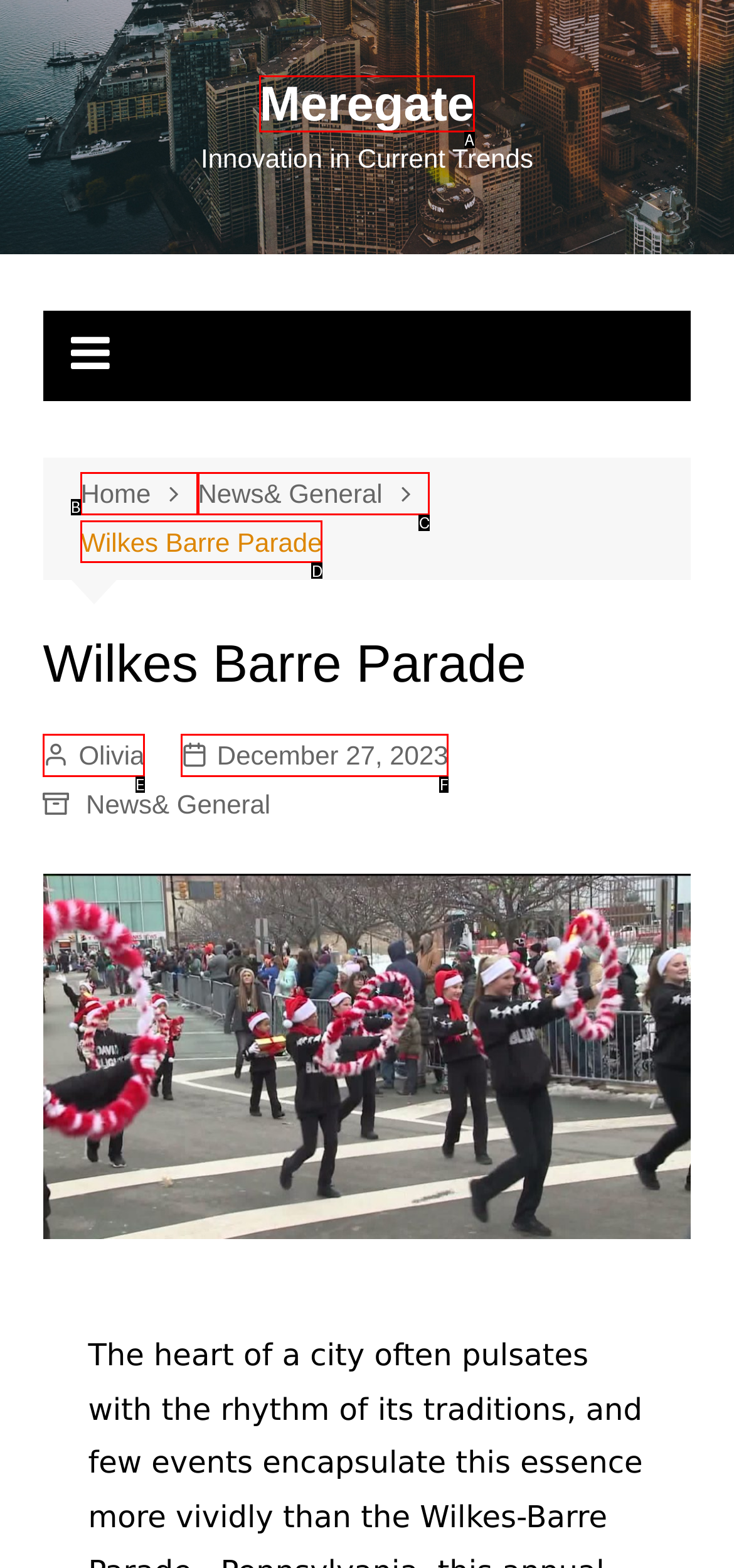Find the option that aligns with: Olivia
Provide the letter of the corresponding option.

E